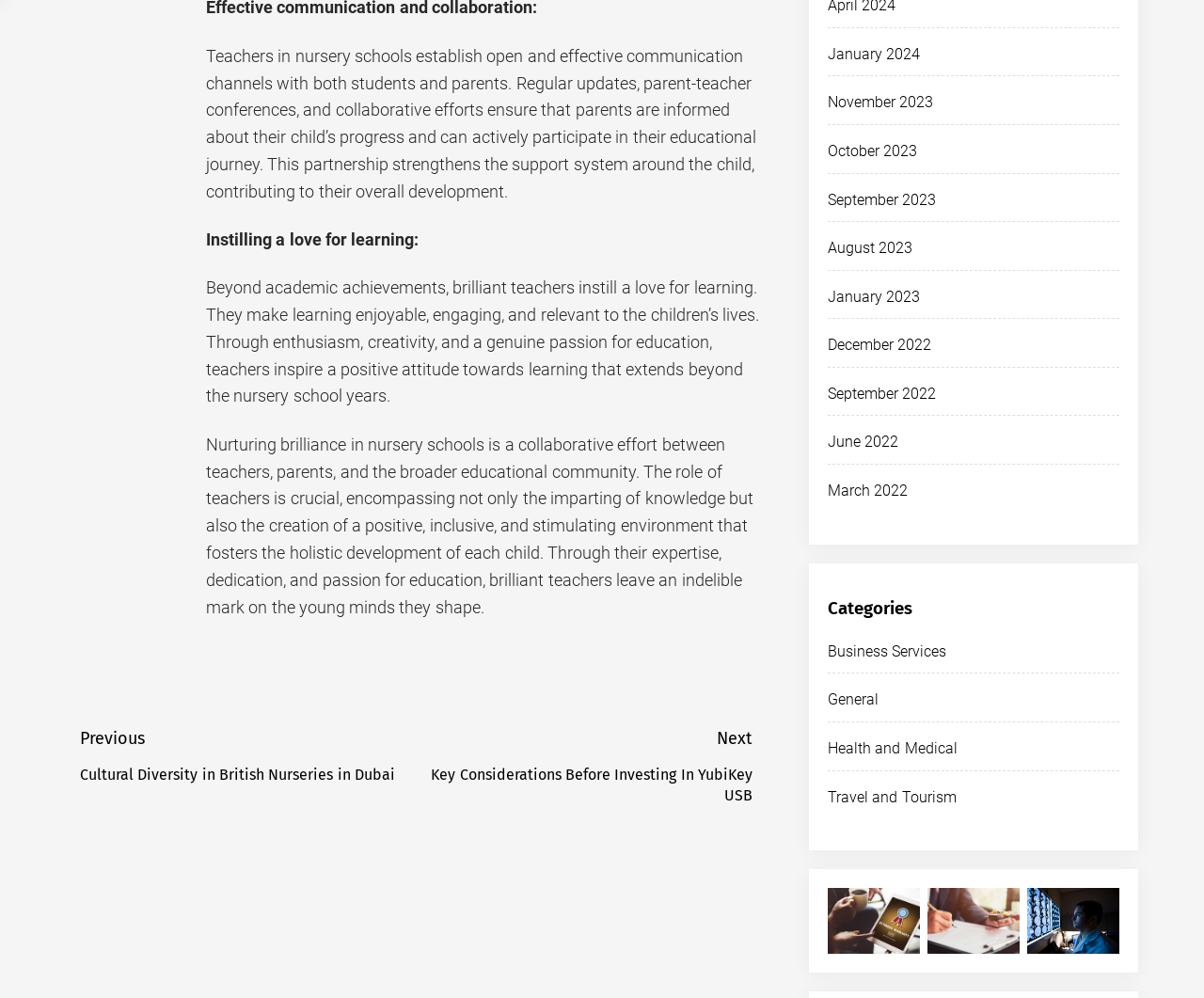Based on the element description: "Travel and Tourism", identify the bounding box coordinates for this UI element. The coordinates must be four float numbers between 0 and 1, listed as [left, top, right, bottom].

[0.687, 0.789, 0.794, 0.807]